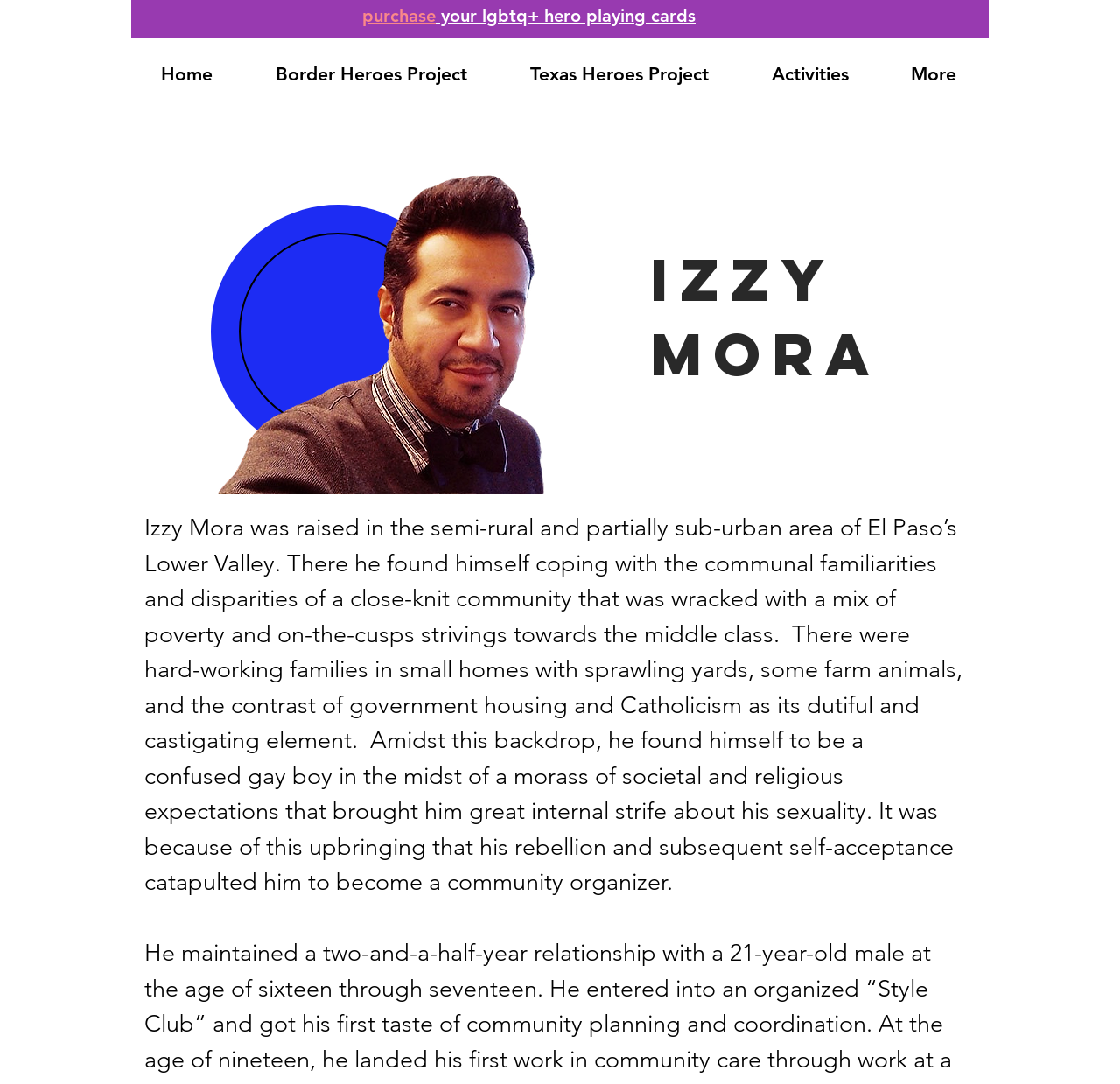What is Izzy Mora's occupation?
Based on the screenshot, respond with a single word or phrase.

Community organizer